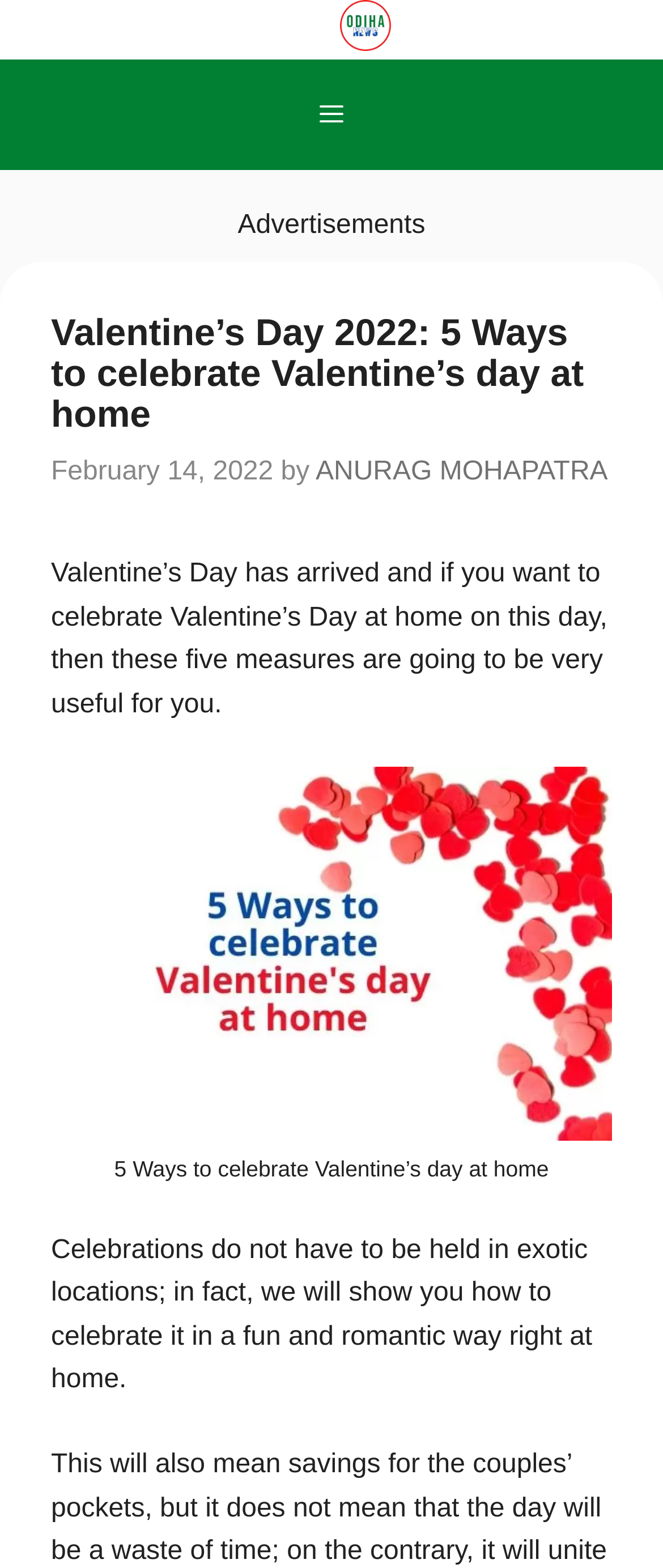Extract the bounding box coordinates for the described element: "alt="Odiha News"". The coordinates should be represented as four float numbers between 0 and 1: [left, top, right, bottom].

[0.513, 0.007, 0.59, 0.025]